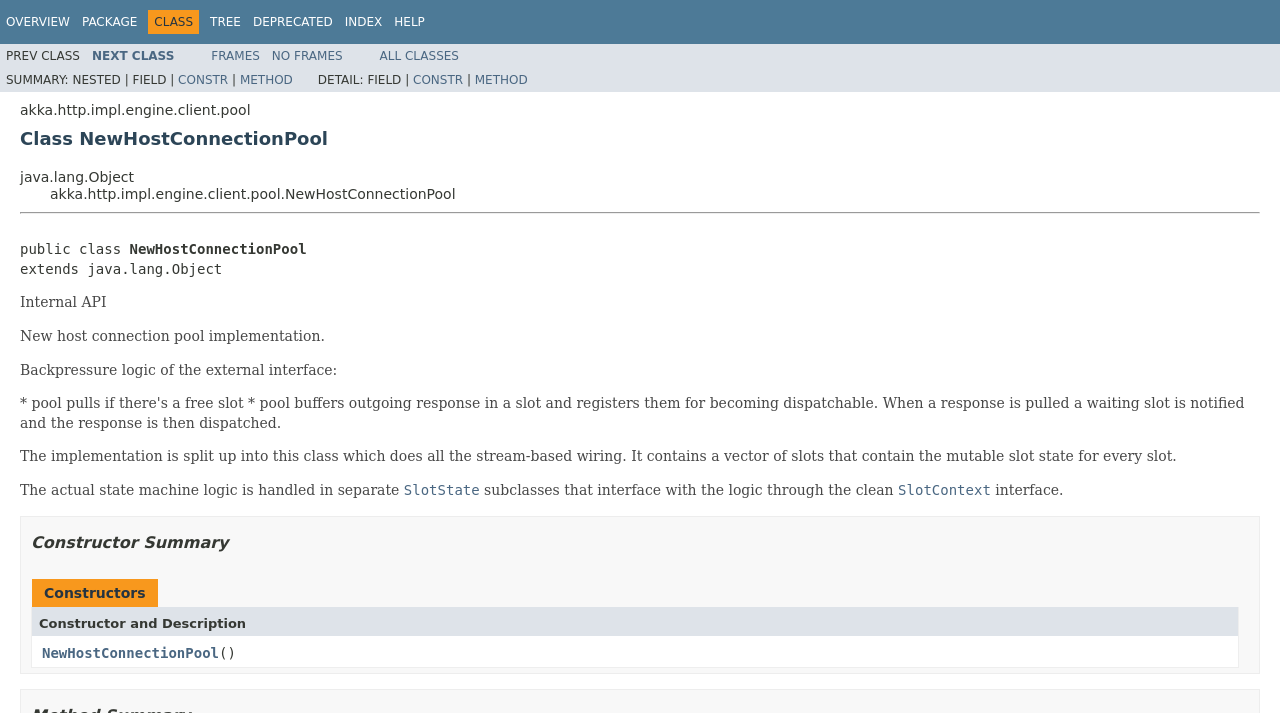Provide the bounding box coordinates of the HTML element this sentence describes: "Next Class".

[0.072, 0.068, 0.136, 0.088]